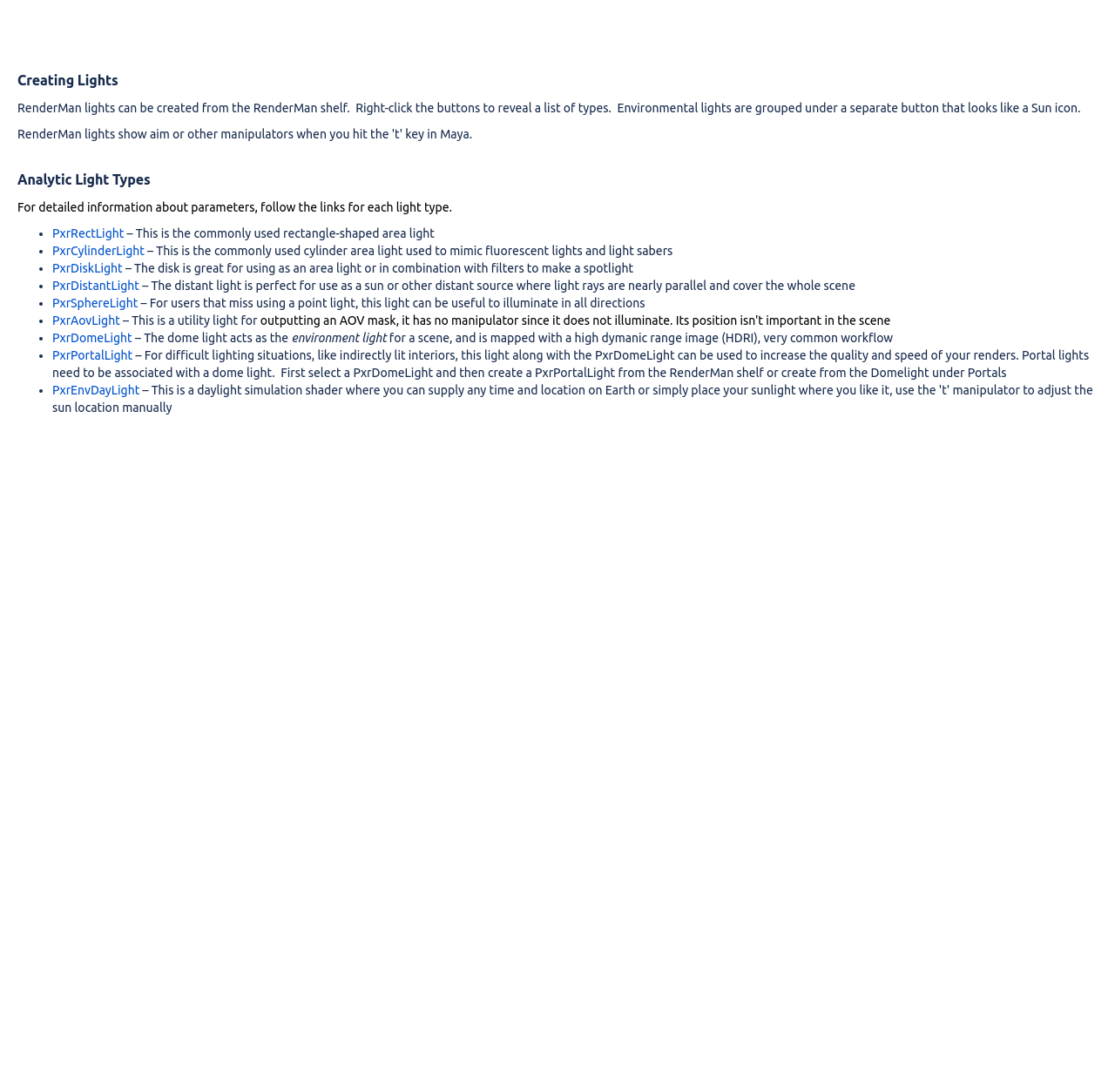Determine the bounding box coordinates for the clickable element required to fulfill the instruction: "Click on PxrRectLight". Provide the coordinates as four float numbers between 0 and 1, i.e., [left, top, right, bottom].

[0.047, 0.207, 0.111, 0.22]